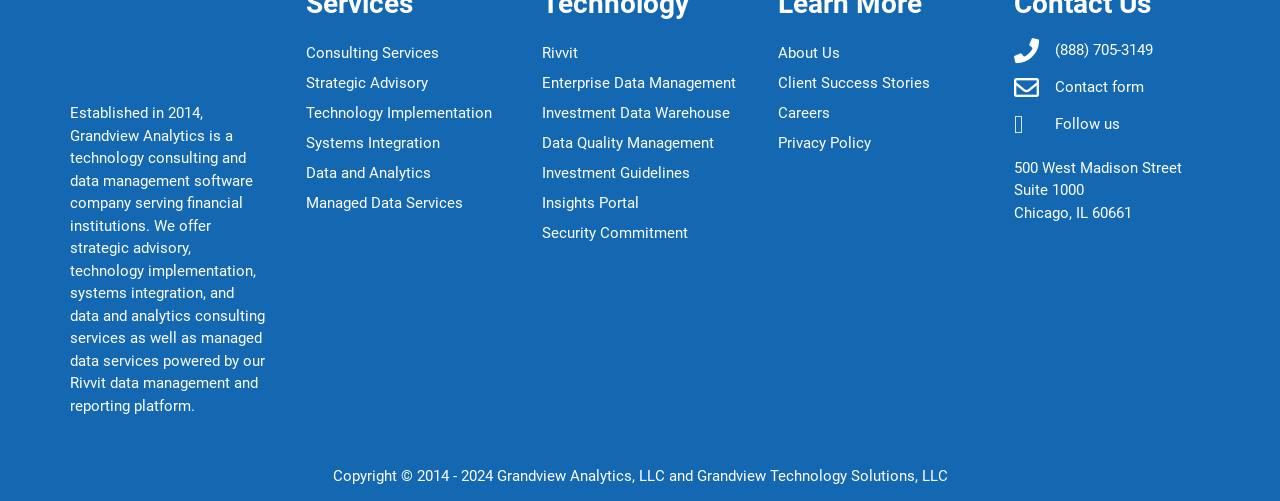Find the bounding box coordinates of the clickable region needed to perform the following instruction: "Learn about consulting services". The coordinates should be provided as four float numbers between 0 and 1, i.e., [left, top, right, bottom].

[0.239, 0.075, 0.392, 0.135]